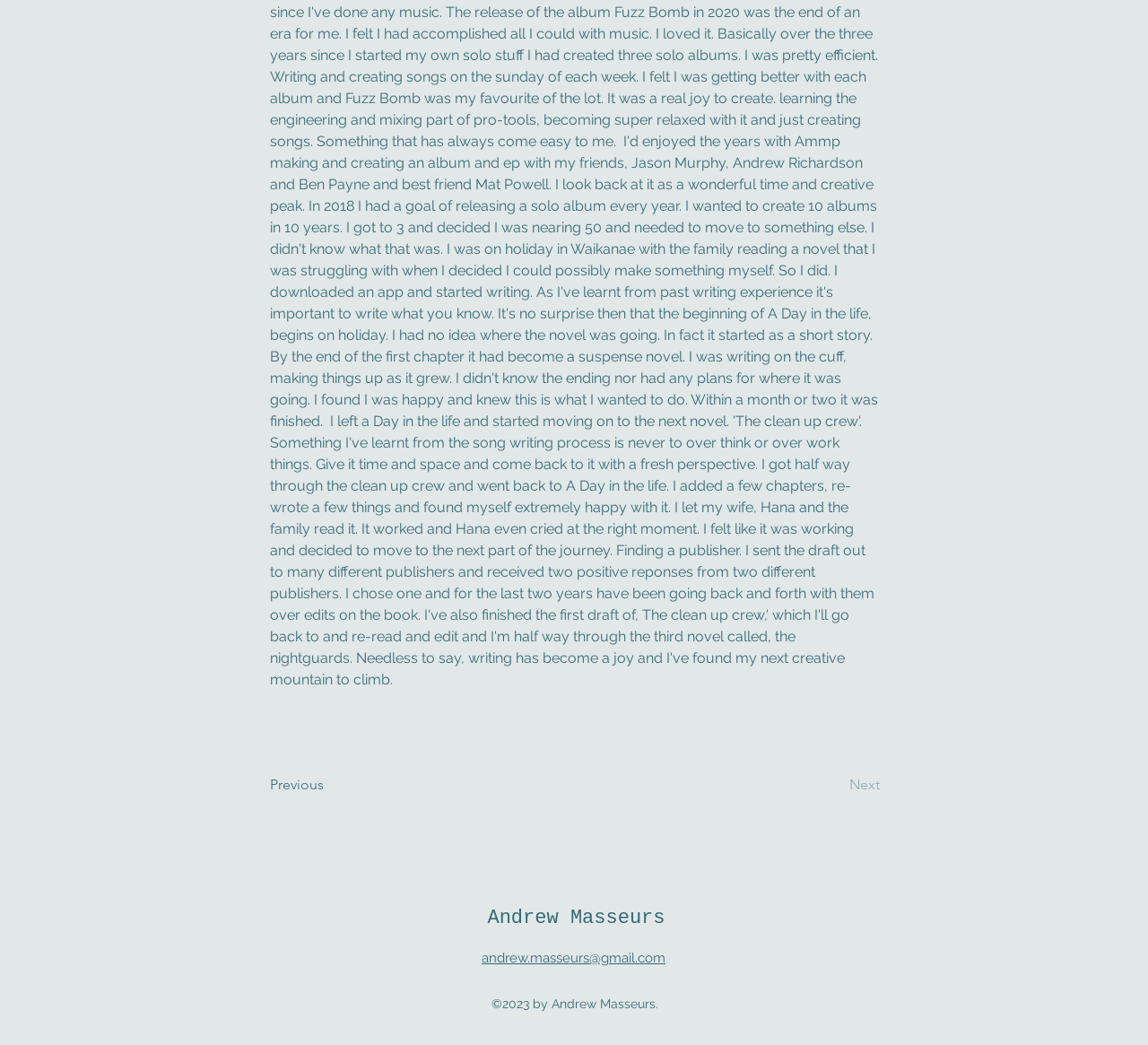Give a succinct answer to this question in a single word or phrase: 
Why is the 'Next' button disabled?

Unknown